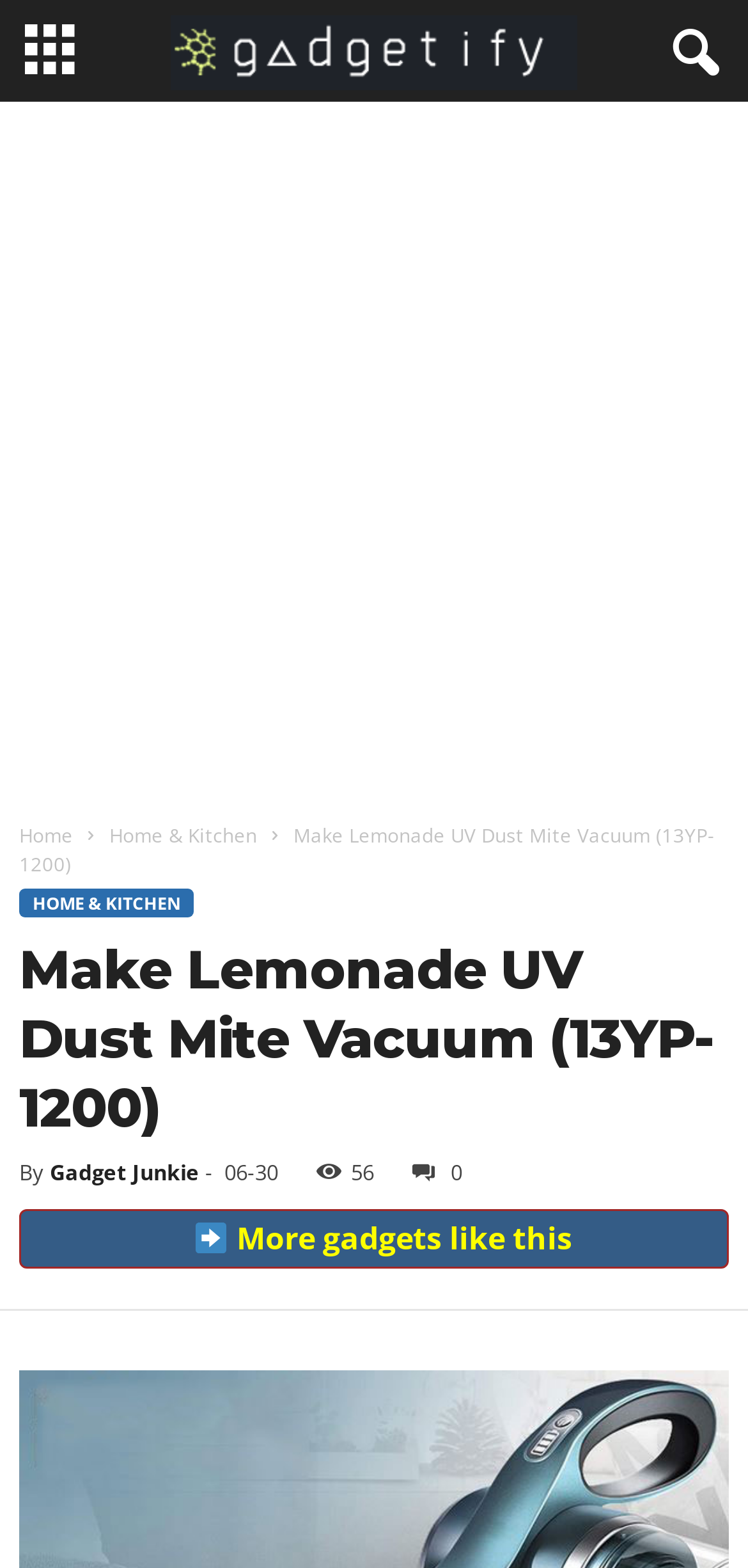Describe in detail what you see on the webpage.

The webpage is about the "Make Lemonade UV Dust Mite Vacuum (13YP-1200)" product. At the top, there is a layout table spanning the entire width of the page. Below it, there is an insertion element that occupies the majority of the page's height. Within this insertion element, there is an iframe containing an advertisement.

On the top-left corner of the iframe, there are three links: "Home", "Home & Kitchen", and a link with the product name. Below these links, there is a header section with the product name as a heading. The header section also contains information about the product, including the author "Gadget Junkie", a date "06-30", a time "56", and a link with an icon.

On the bottom-left corner of the header section, there is a link with an arrow icon and the text "More gadgets like this". The arrow icon is an image. There are no other images on the page.